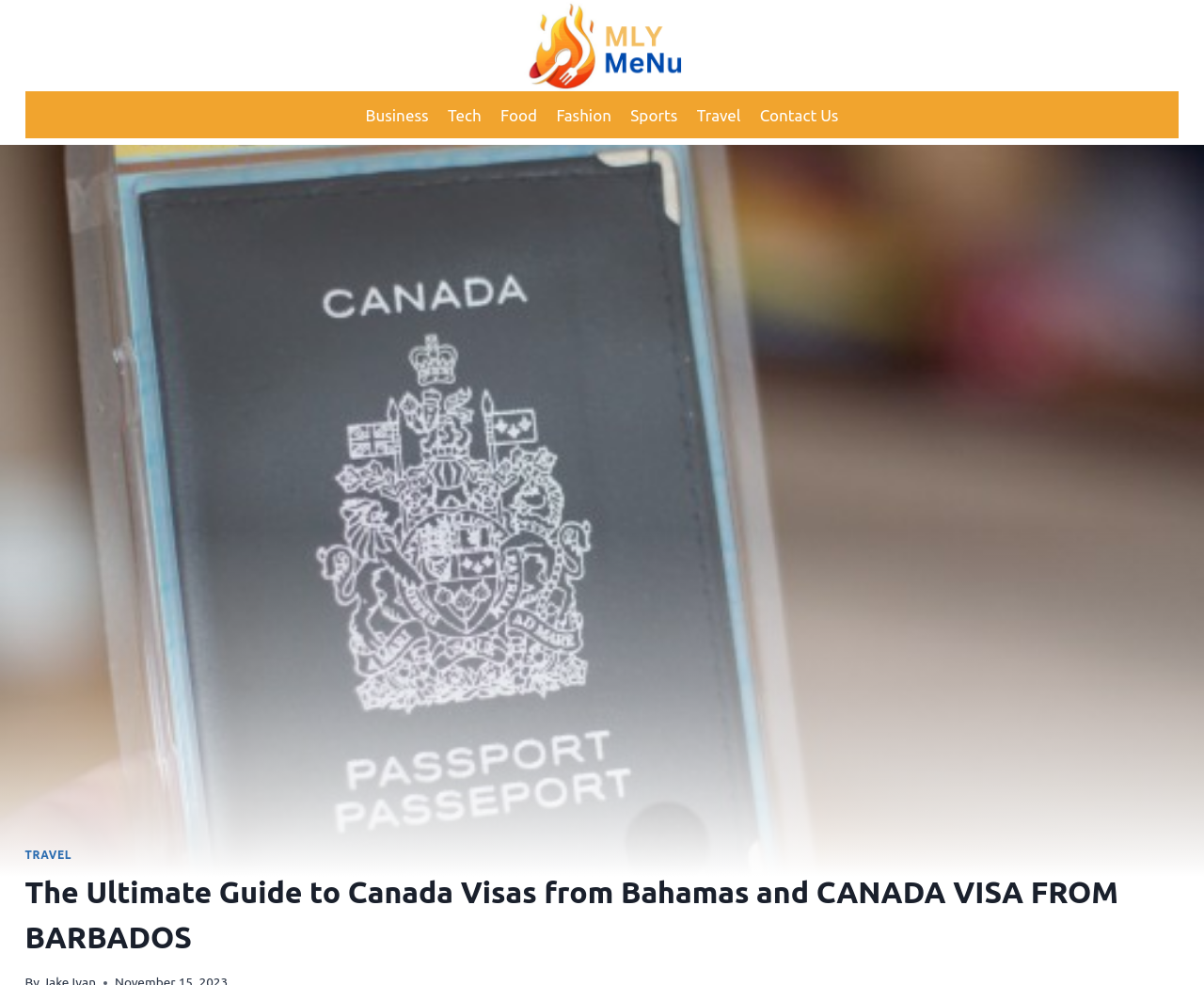How many categories are in the Primary Navigation?
Using the visual information from the image, give a one-word or short-phrase answer.

7